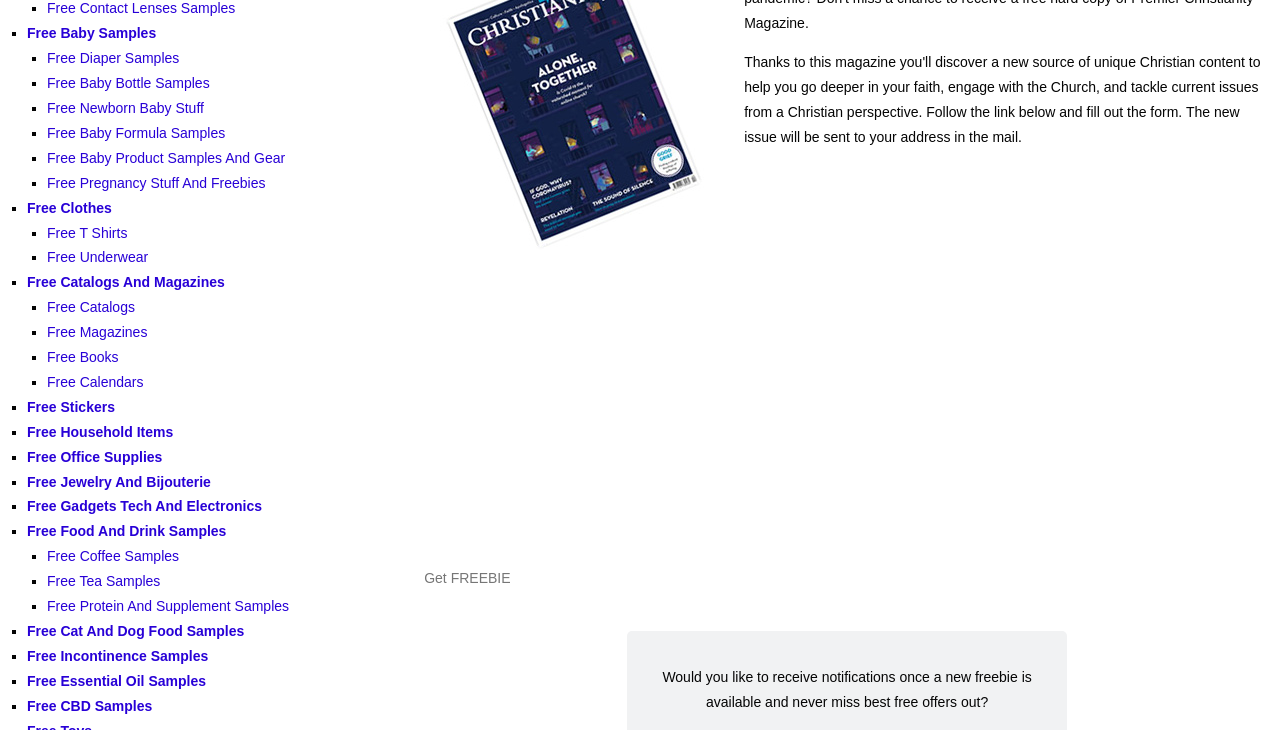Highlight the bounding box of the UI element that corresponds to this description: "Free Protein And Supplement Samples".

[0.037, 0.819, 0.226, 0.841]